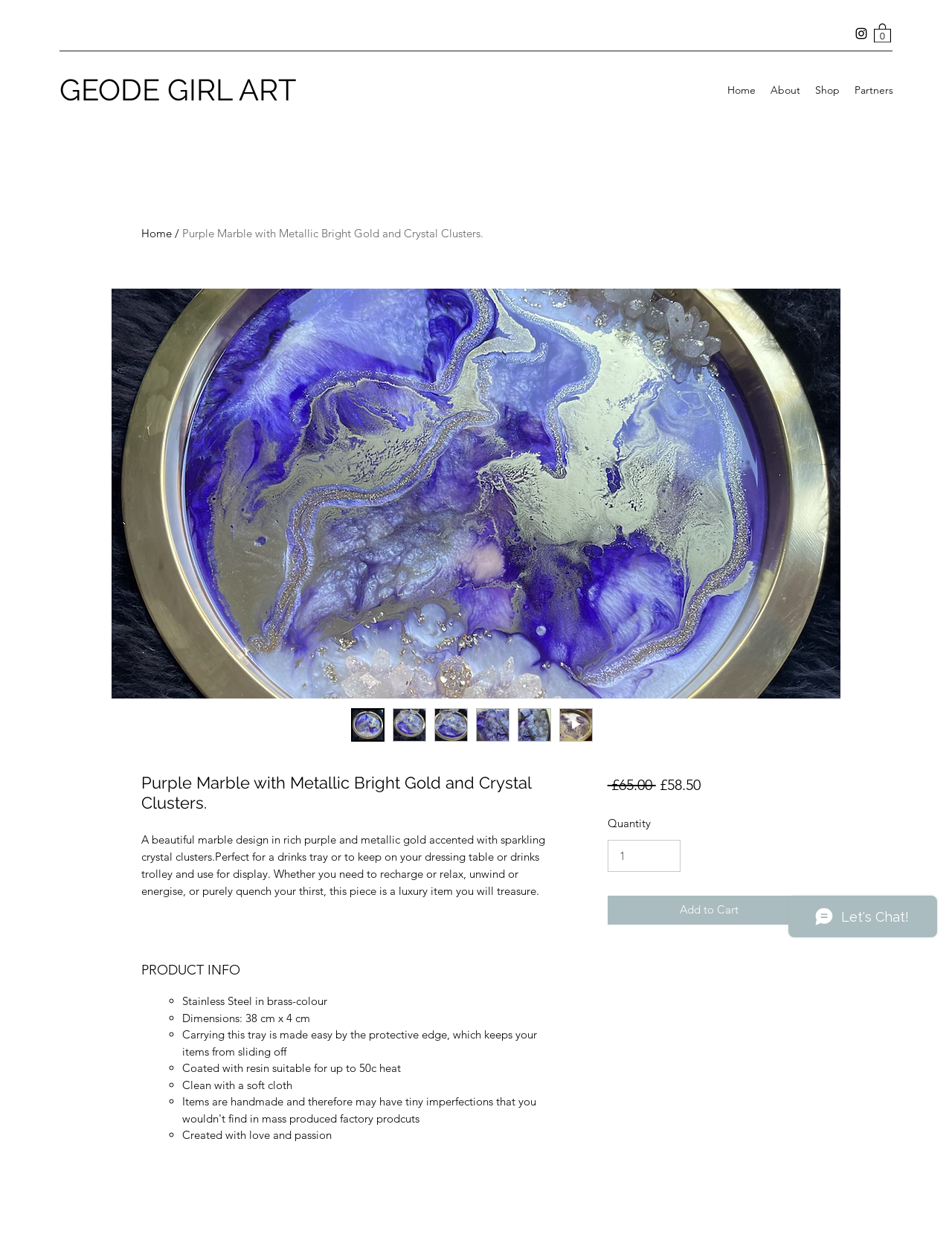Provide a brief response to the question below using a single word or phrase: 
What is the purpose of the protective edge?

To keep items from sliding off